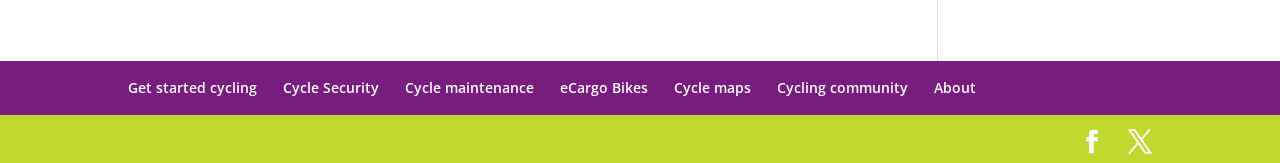Are there any social media links on the webpage?
Please answer the question with a single word or phrase, referencing the image.

Unknown